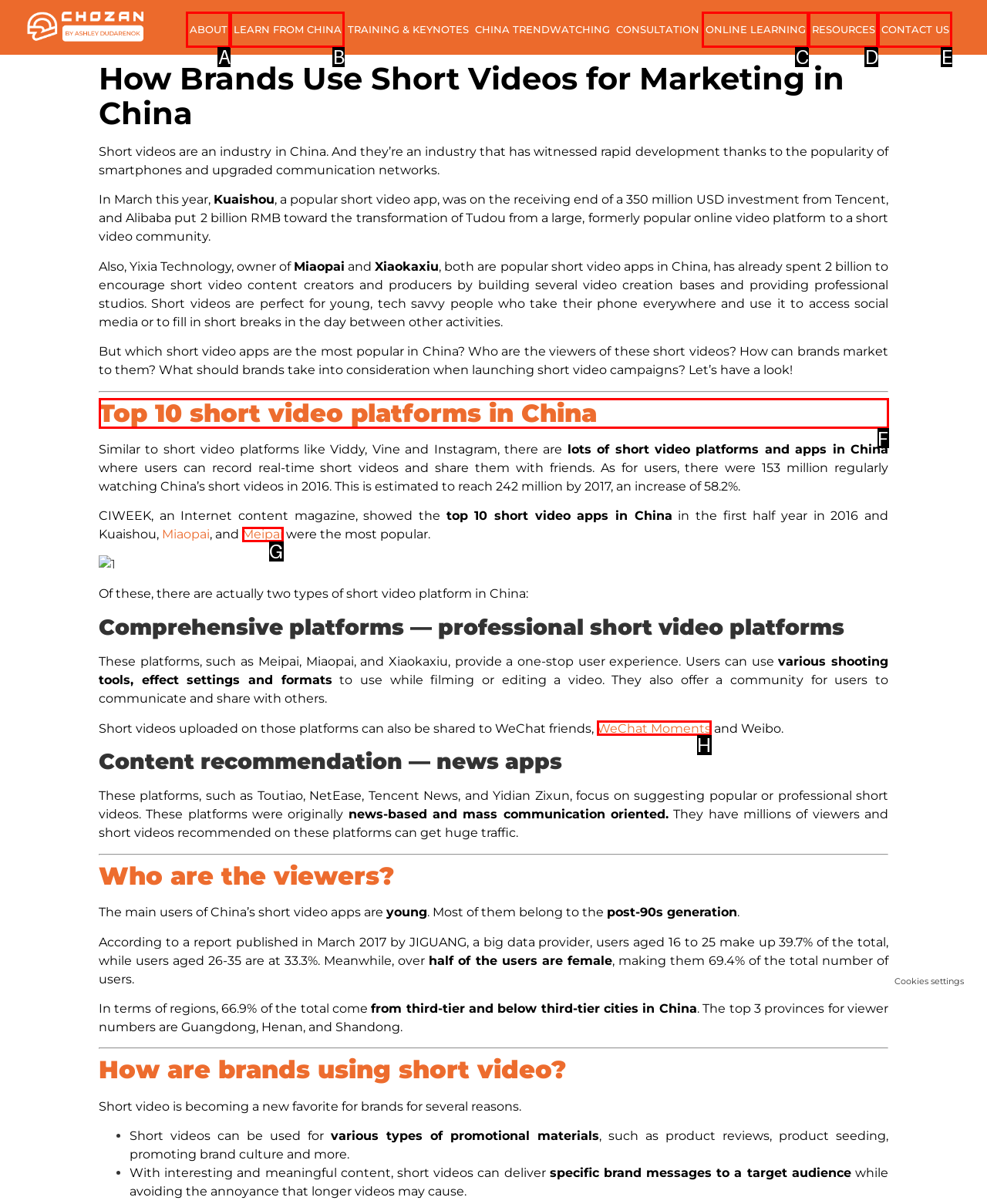Choose the correct UI element to click for this task: Check the top 10 short video platforms in China Answer using the letter from the given choices.

F